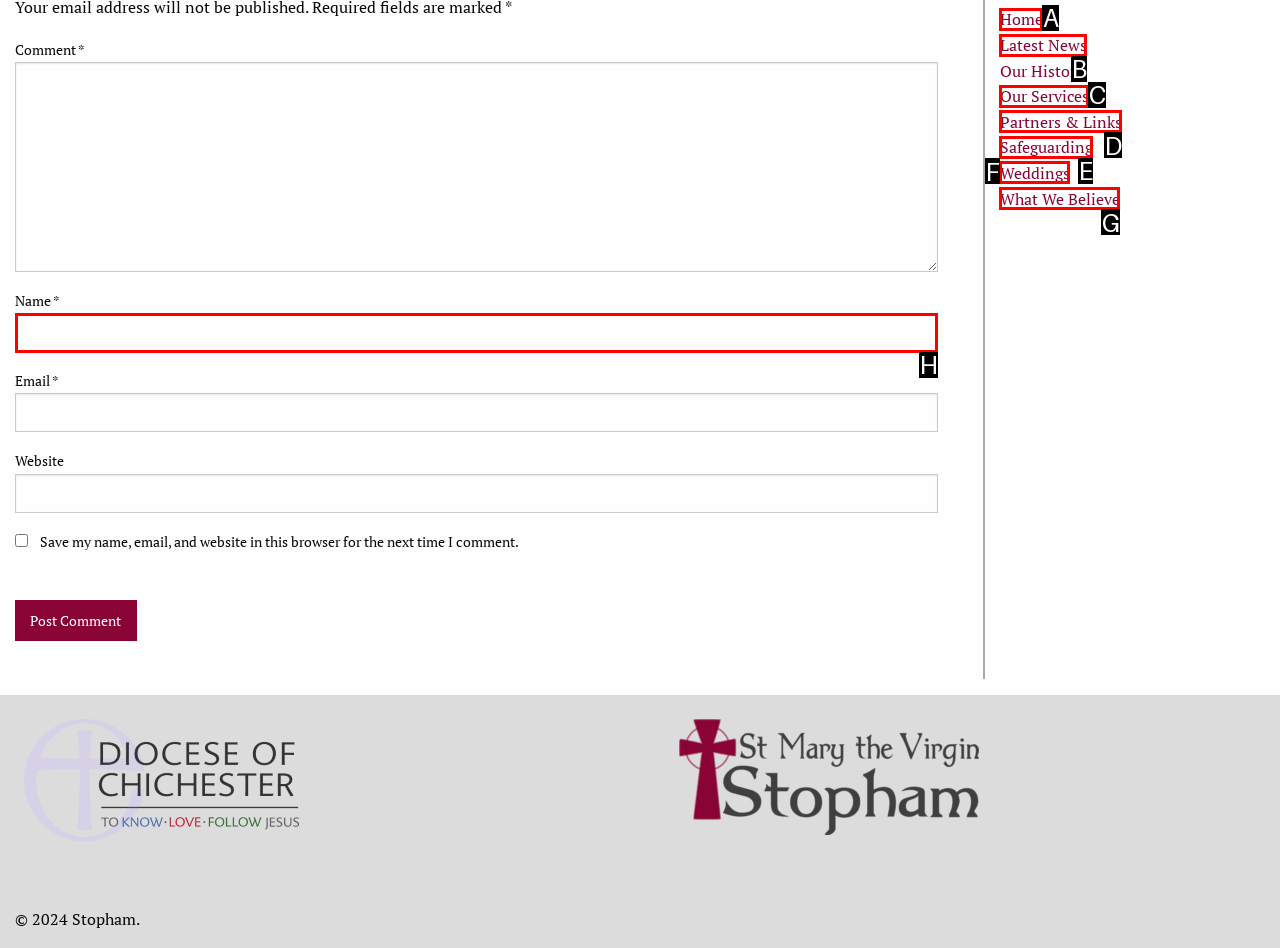Which HTML element among the options matches this description: Partners & Links? Answer with the letter representing your choice.

D